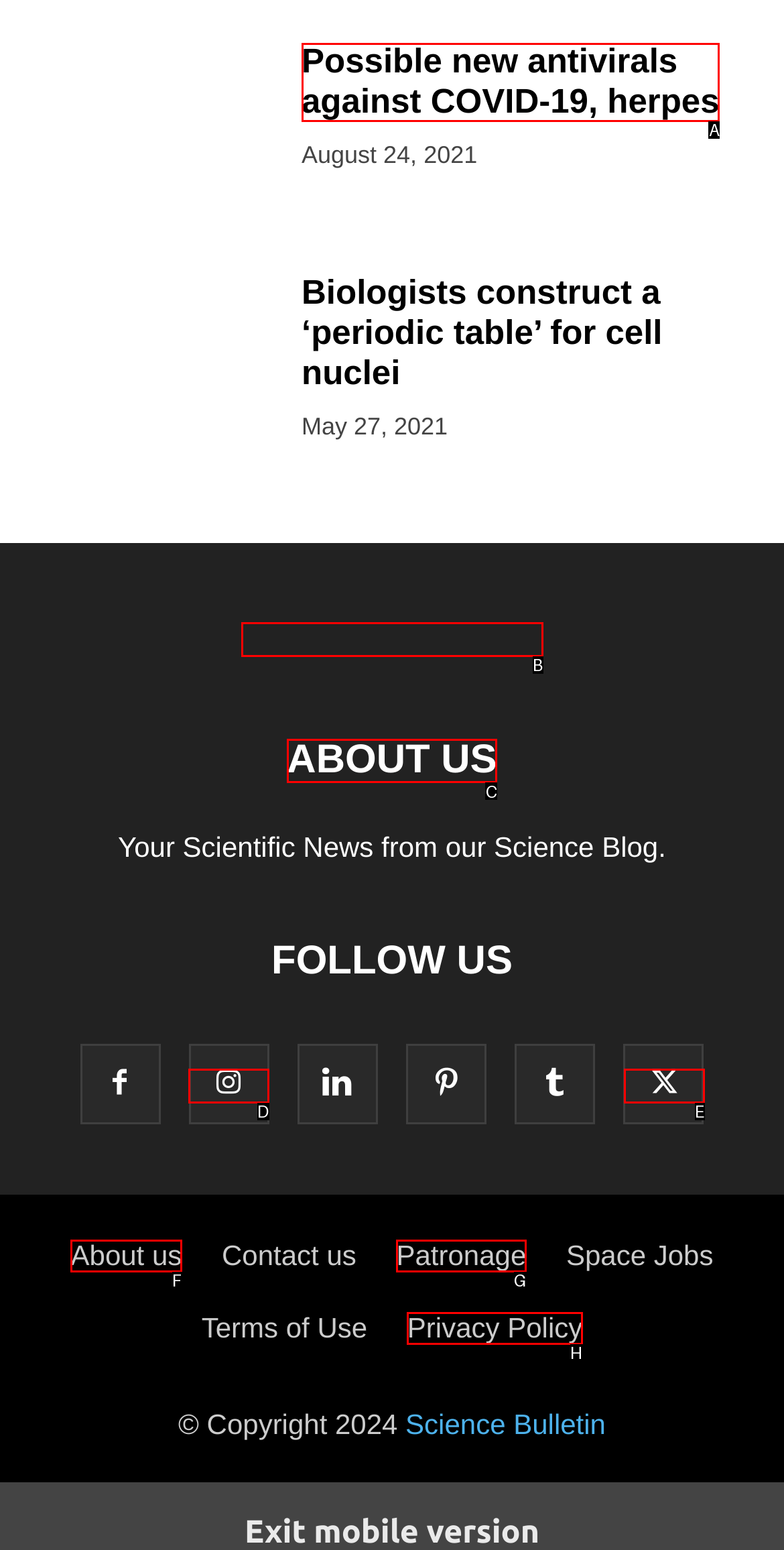Pick the HTML element that should be clicked to execute the task: Go to the about us page
Respond with the letter corresponding to the correct choice.

C